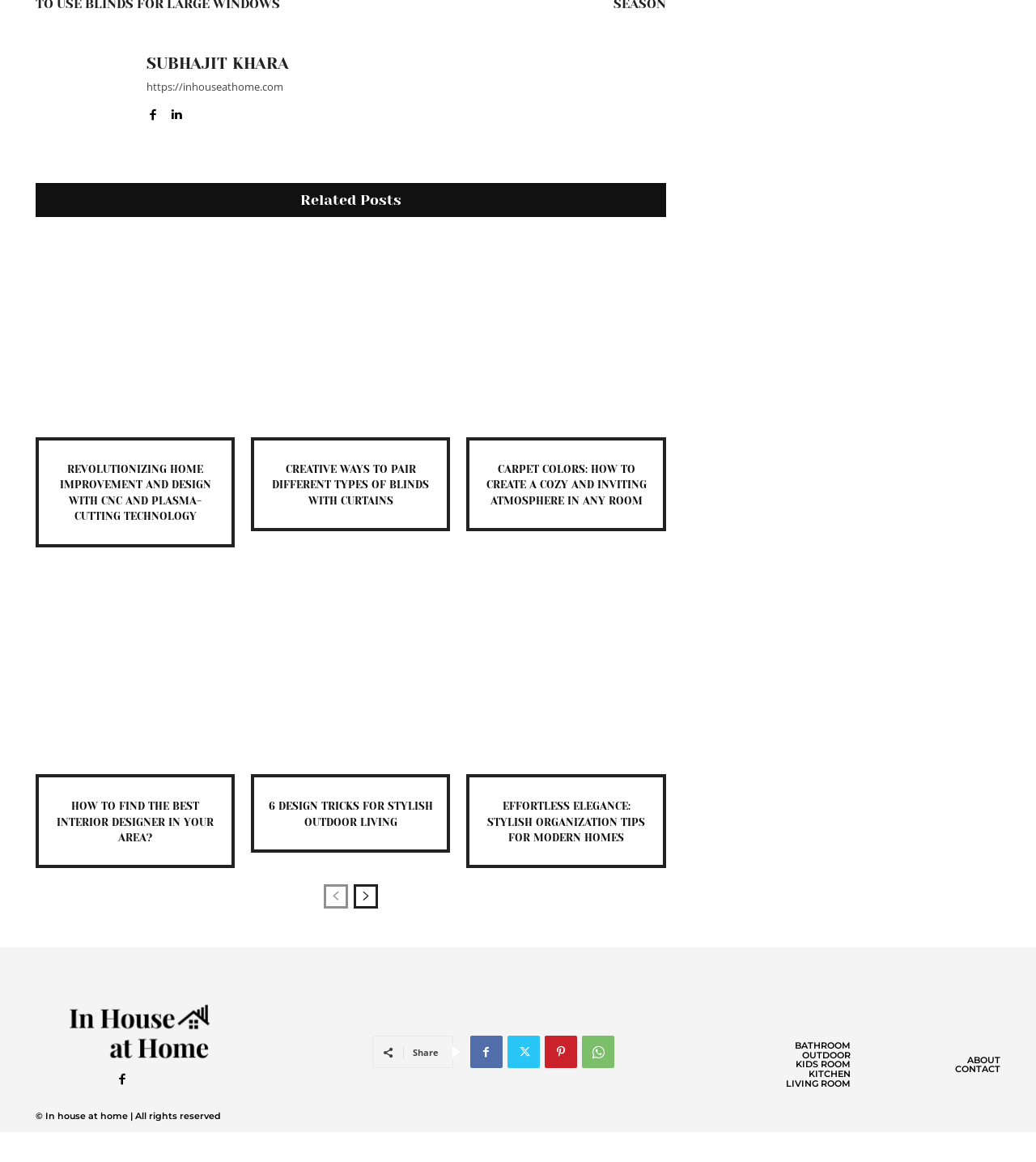Look at the image and give a detailed response to the following question: How many social media links are available?

There are five social media links available, represented by icons, at the bottom of the webpage, including '', '', '', '', and 'Share'.